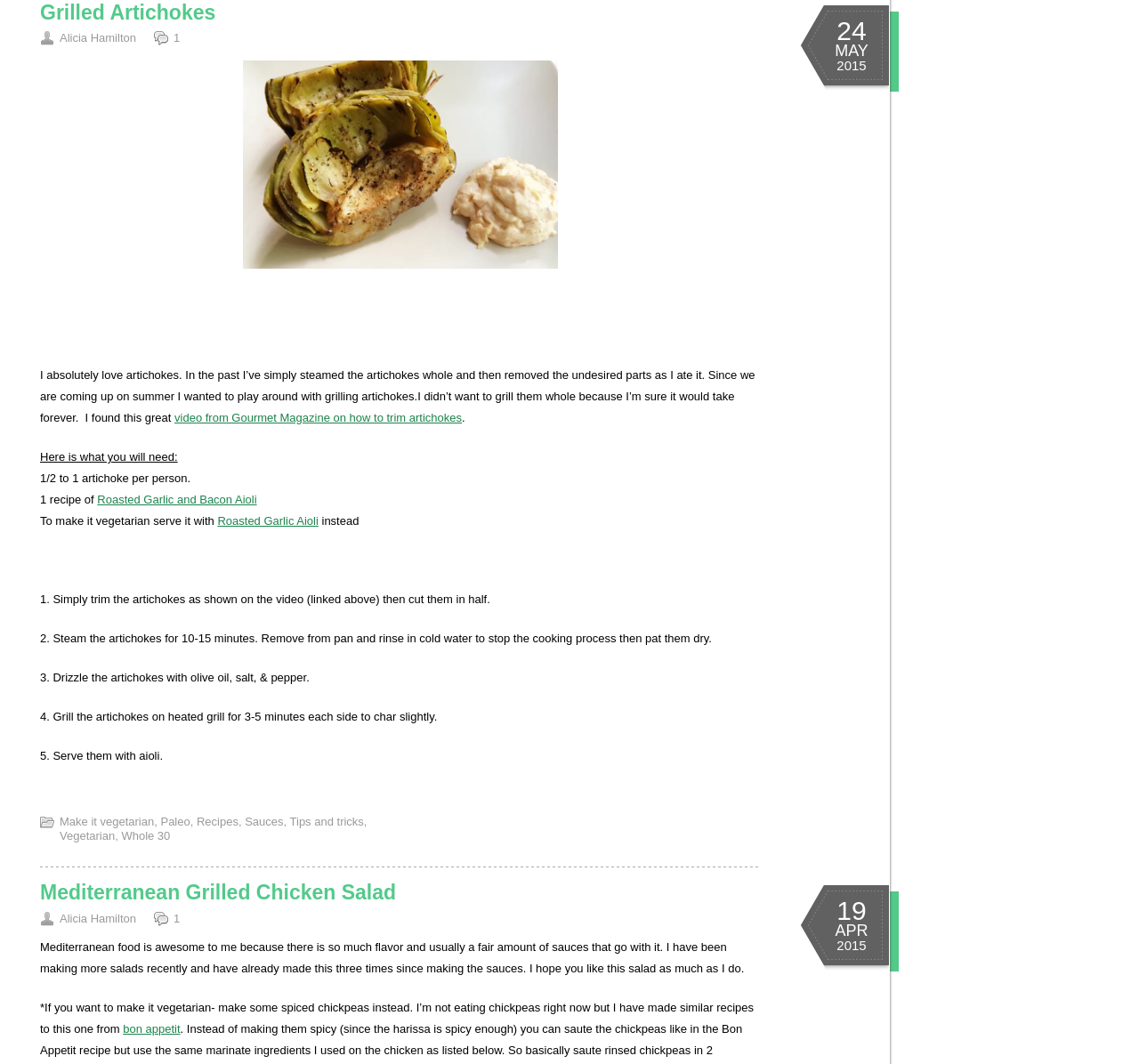Answer briefly with one word or phrase:
How many artichokes are needed per person?

1/2 to 1